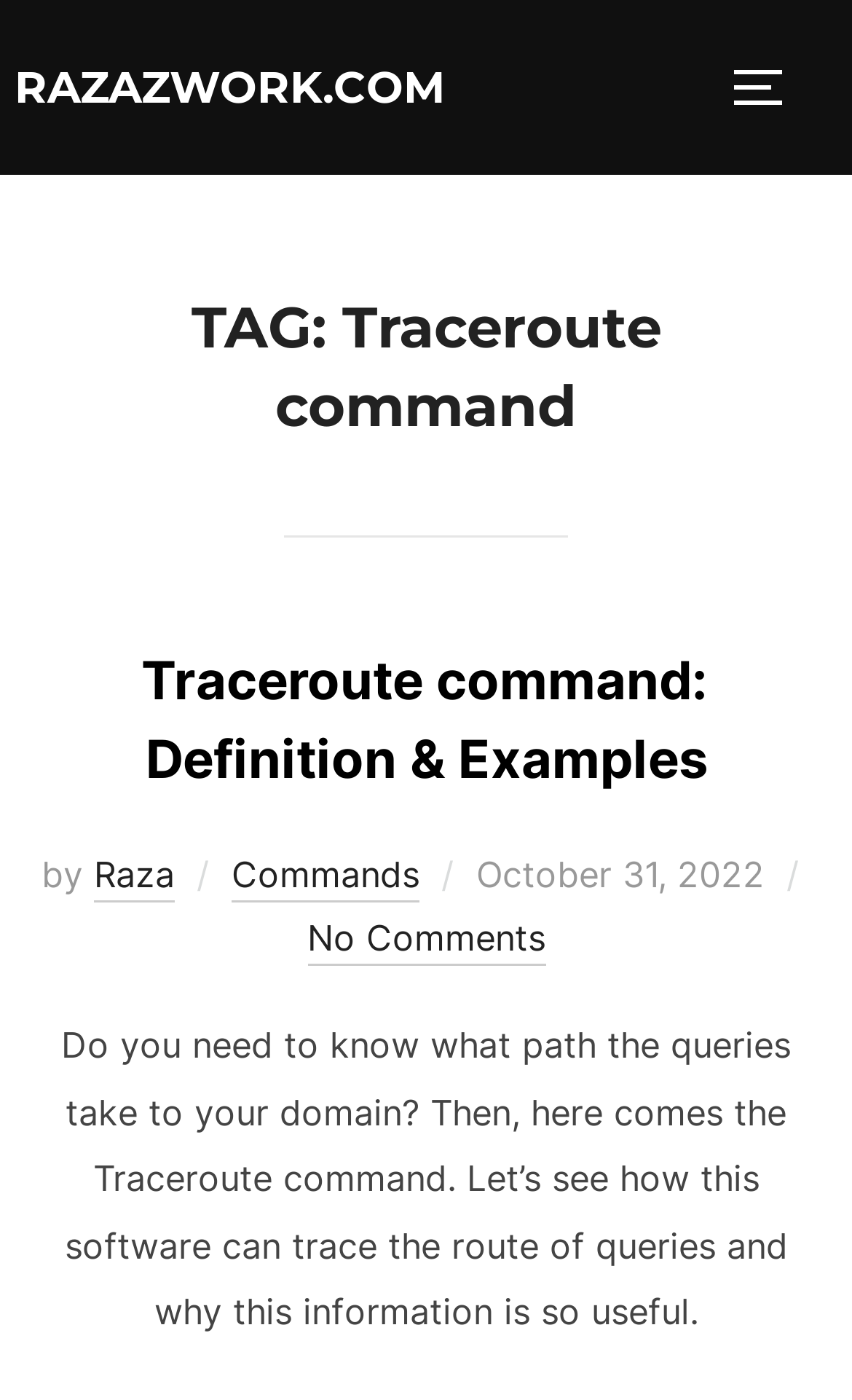Using details from the image, please answer the following question comprehensively:
How many comments does the article have?

I found the number of comments by looking at the link 'No Comments' which suggests that the article has no comments.